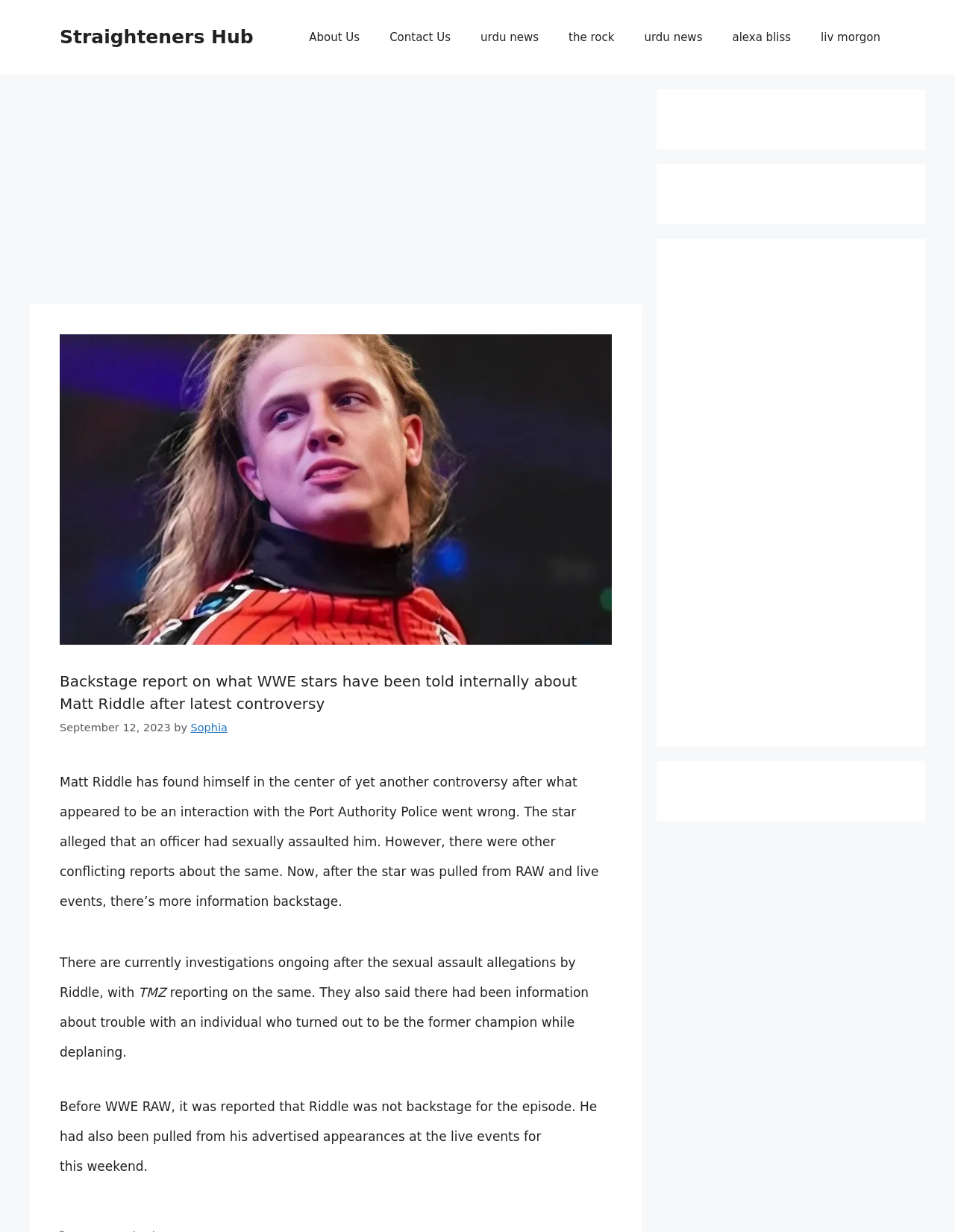Identify and provide the bounding box coordinates of the UI element described: "aria-label="Advertisement" name="aswift_1" title="Advertisement"". The coordinates should be formatted as [left, top, right, bottom], with each number being a float between 0 and 1.

[0.031, 0.073, 0.672, 0.242]